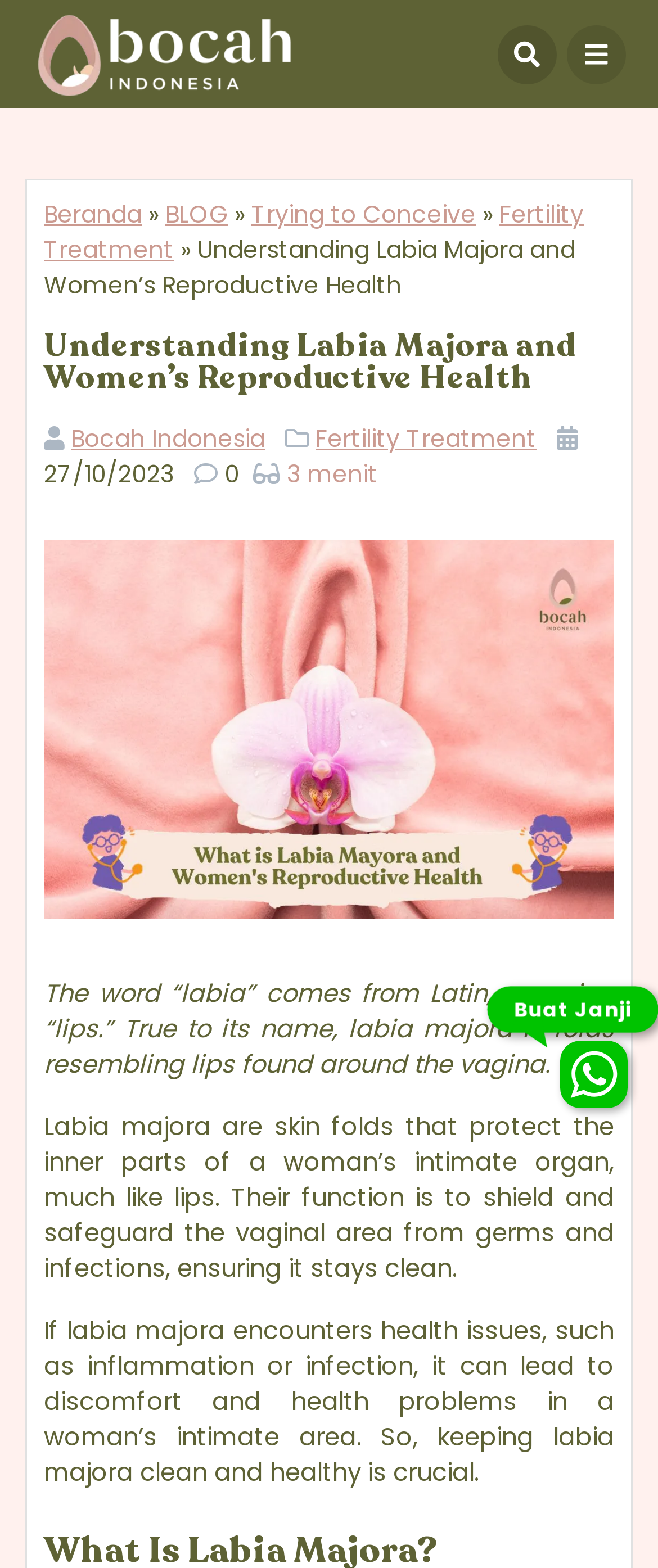Bounding box coordinates are specified in the format (top-left x, top-left y, bottom-right x, bottom-right y). All values are floating point numbers bounded between 0 and 1. Please provide the bounding box coordinate of the region this sentence describes: 

[0.755, 0.017, 0.845, 0.054]